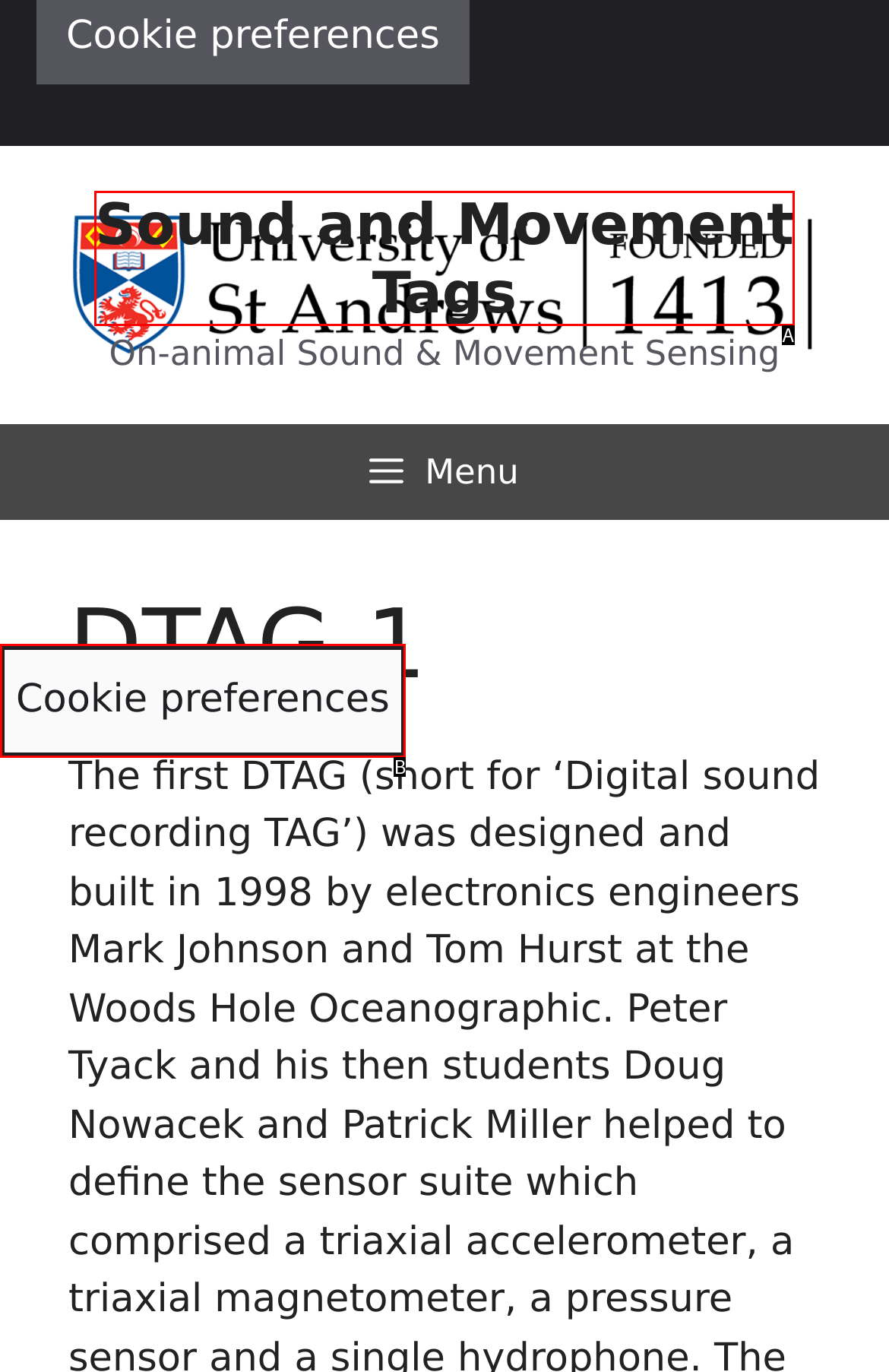Using the element description: Cookie preferences, select the HTML element that matches best. Answer with the letter of your choice.

B